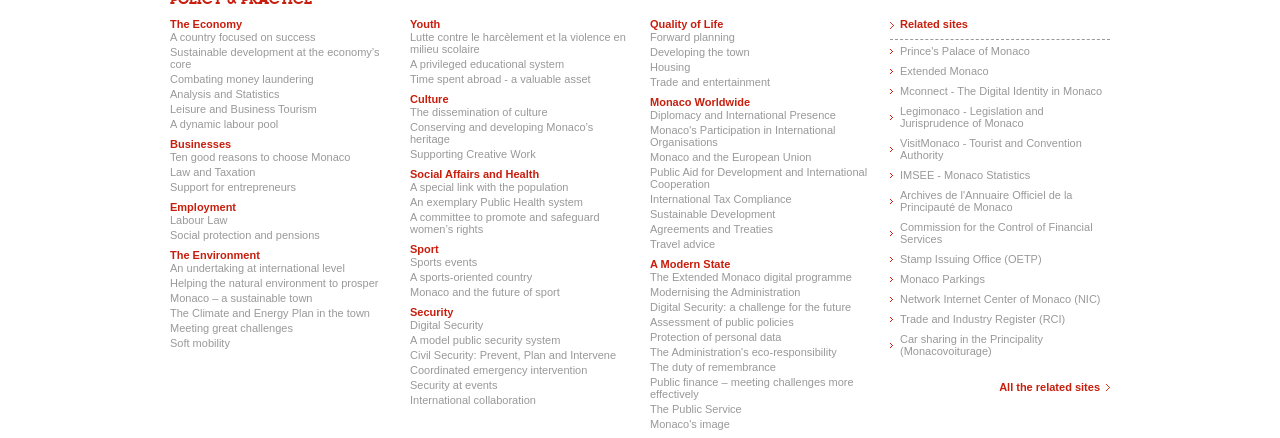What is the last link listed under 'Youth'?
Please provide a comprehensive answer based on the information in the image.

Under the 'Youth' category, the last link listed is 'Time spent abroad - a valuable asset', which suggests that the webpage provides information on the importance of international experience for young people in Monaco.